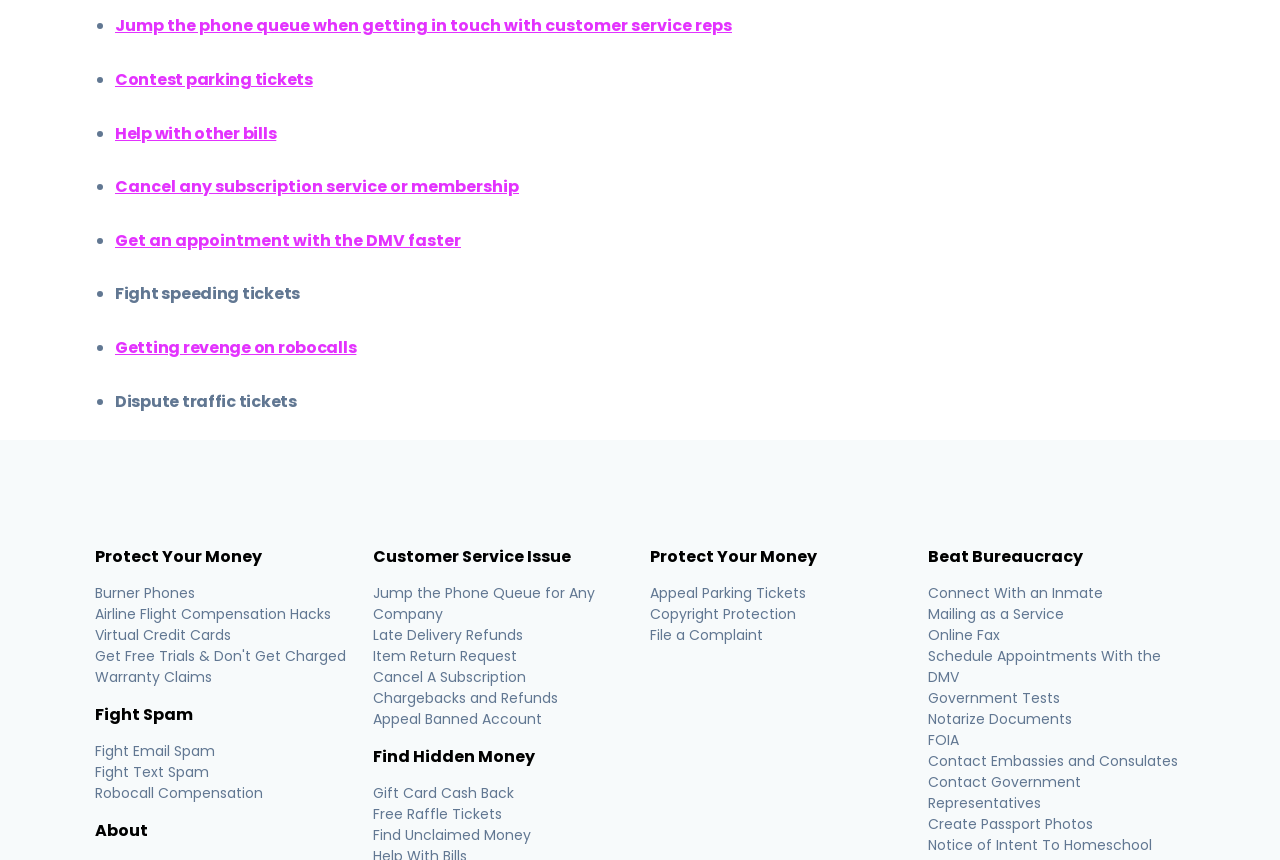Identify the bounding box coordinates for the element you need to click to achieve the following task: "Click on Facebook link". The coordinates must be four float values ranging from 0 to 1, formatted as [left, top, right, bottom].

None